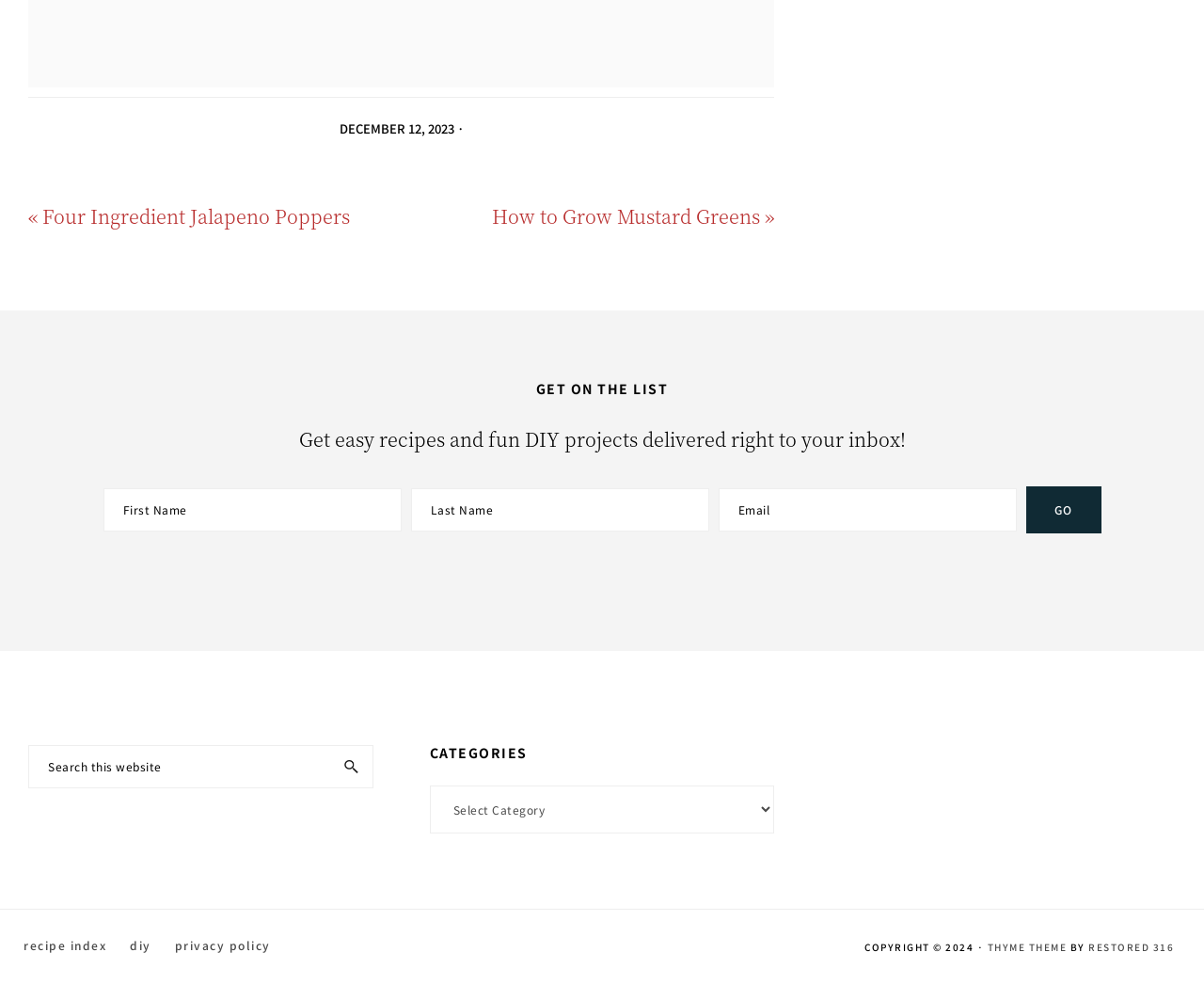Determine the bounding box coordinates of the section I need to click to execute the following instruction: "Check out the 'Opinion' section". Provide the coordinates as four float numbers between 0 and 1, i.e., [left, top, right, bottom].

None